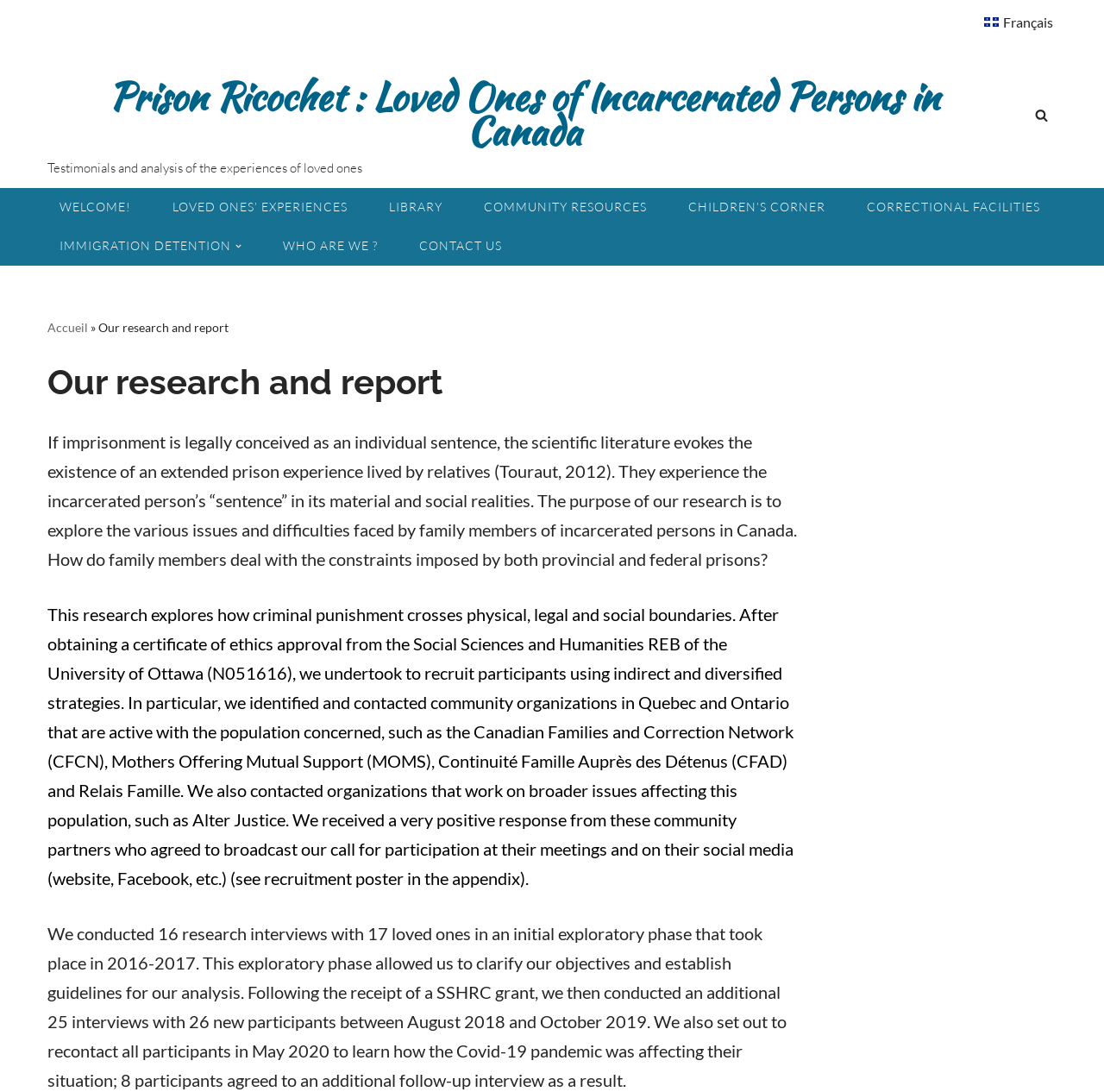What is the name of the research project?
Based on the image, answer the question with as much detail as possible.

The name of the research project can be found in the link 'Prison Ricochet : Loved Ones of Incarcerated Persons in Canada Testimonials and analysis of the experiences of loved ones' which is located at the top of the webpage.